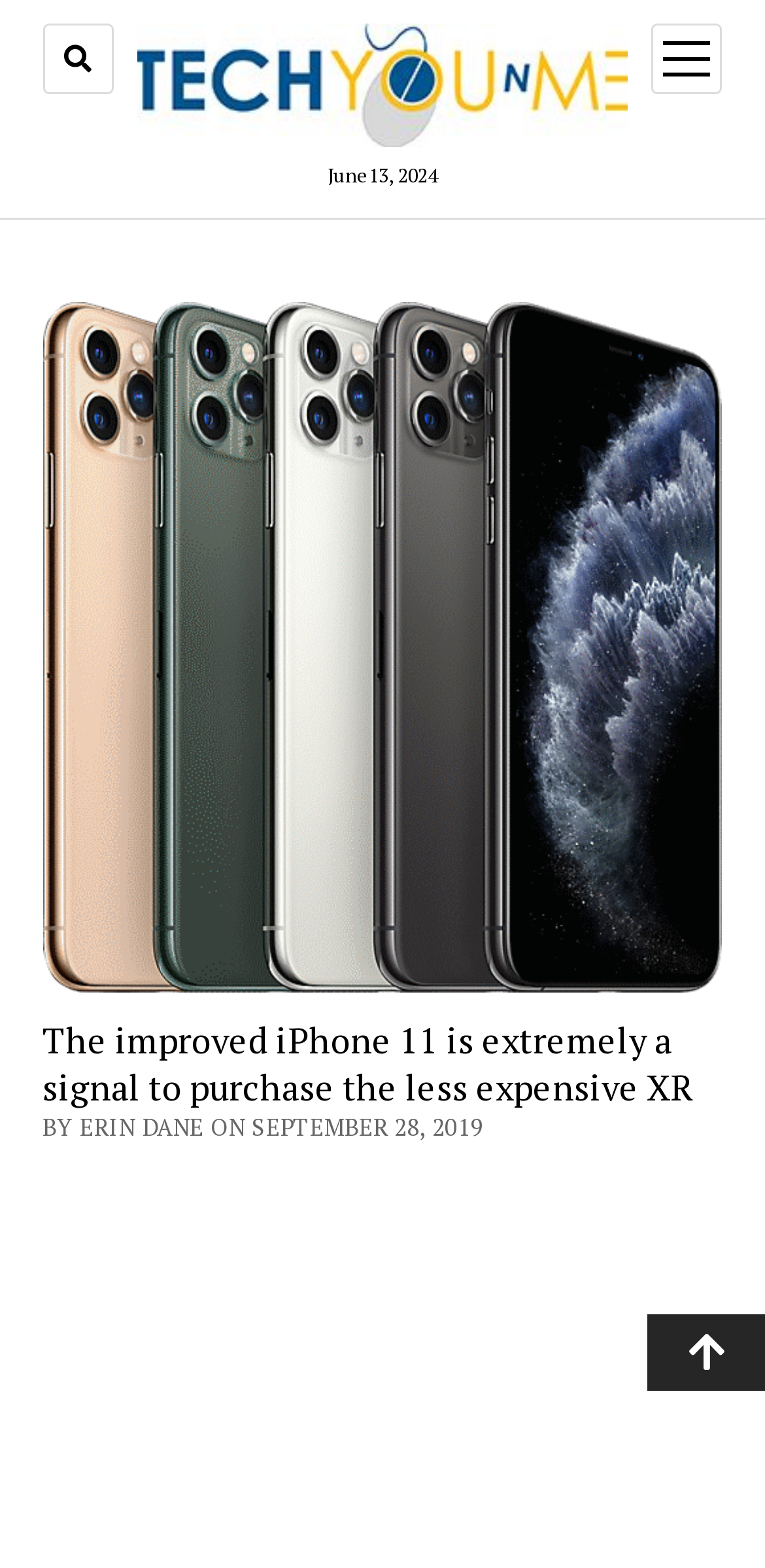Please find and provide the title of the webpage.

The improved iPhone 11 is extremely a signal to purchase the less expensive XR